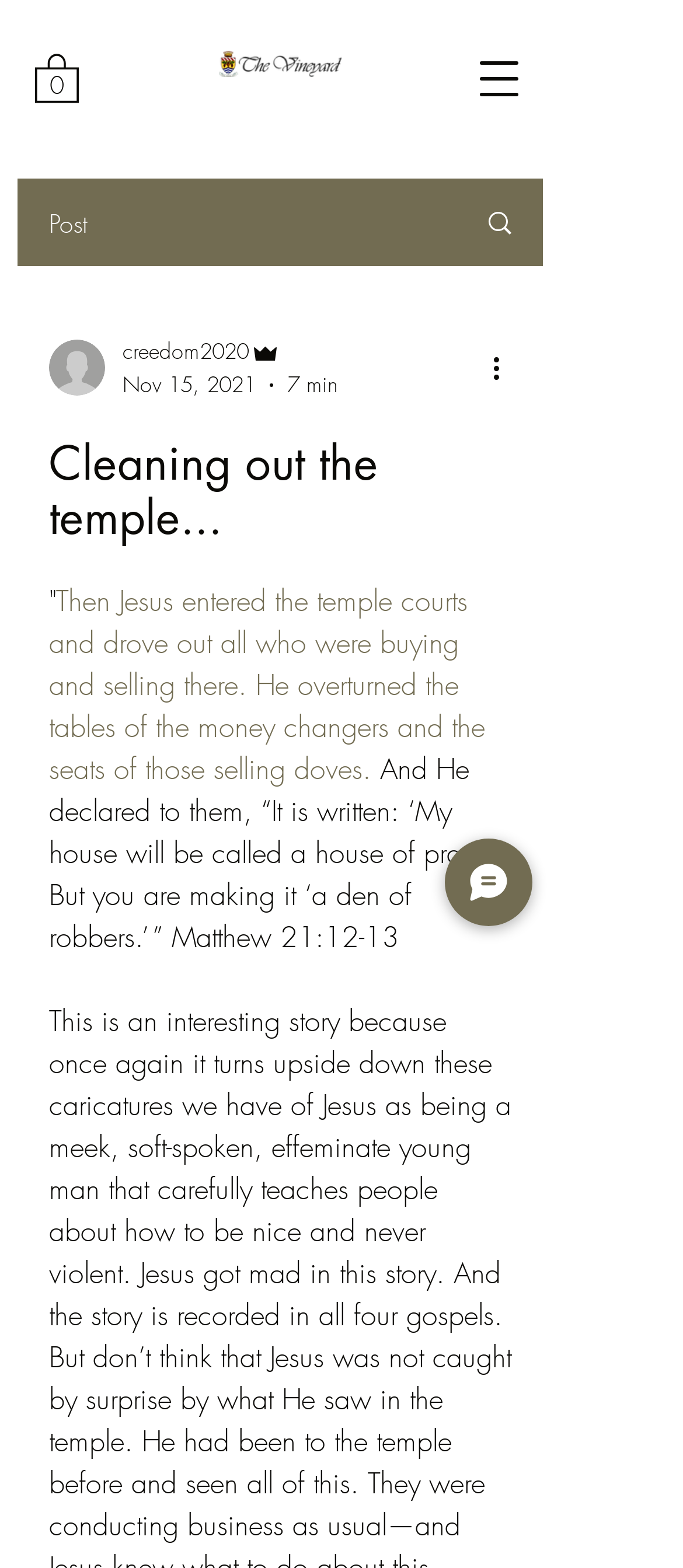Can you find the bounding box coordinates of the area I should click to execute the following instruction: "Chat"?

[0.651, 0.535, 0.779, 0.591]